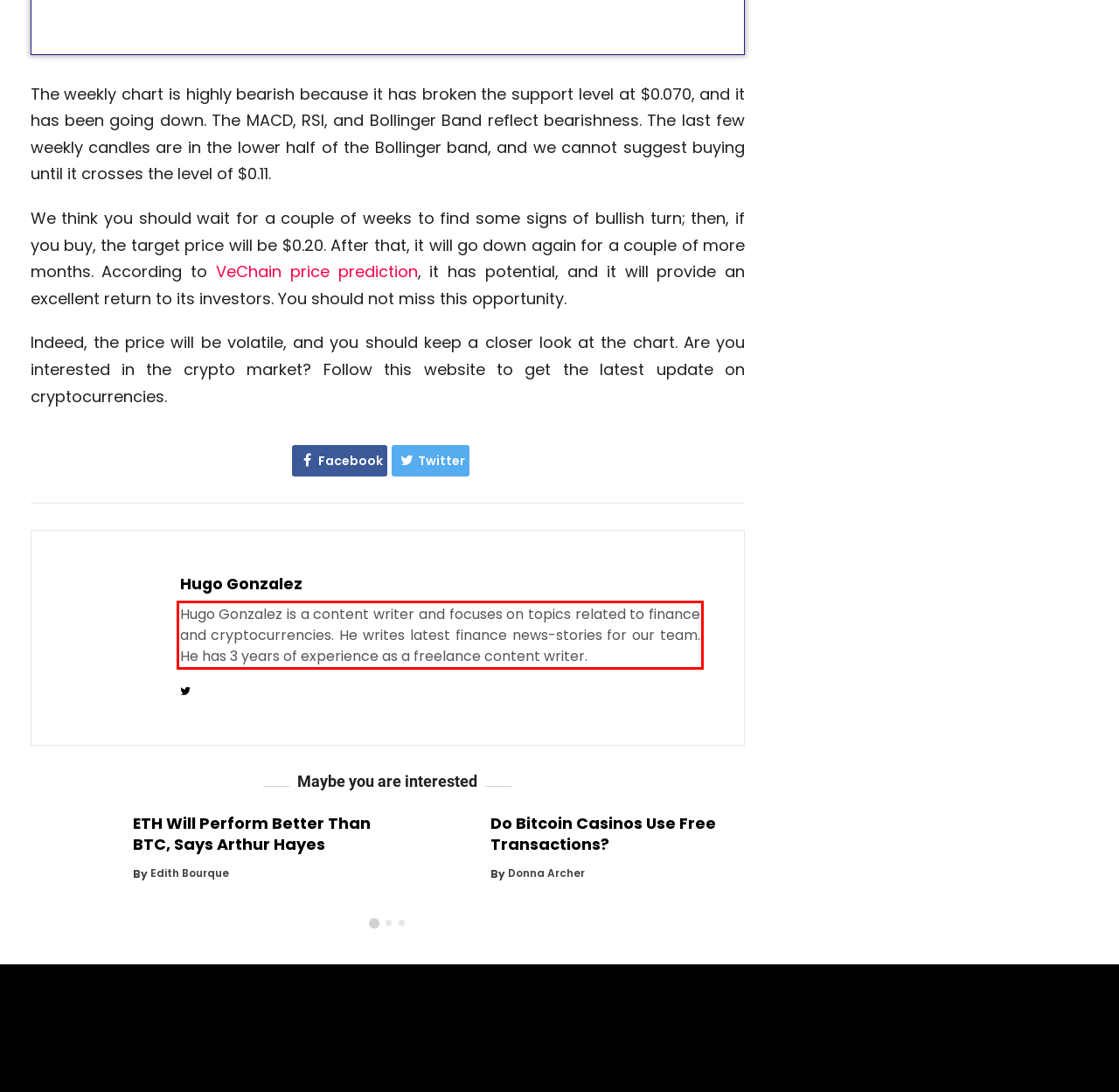You are provided with a screenshot of a webpage containing a red bounding box. Please extract the text enclosed by this red bounding box.

Hugo Gonzalez is a content writer and focuses on topics related to finance and cryptocurrencies. He writes latest finance news-stories for our team. He has 3 years of experience as a freelance content writer.